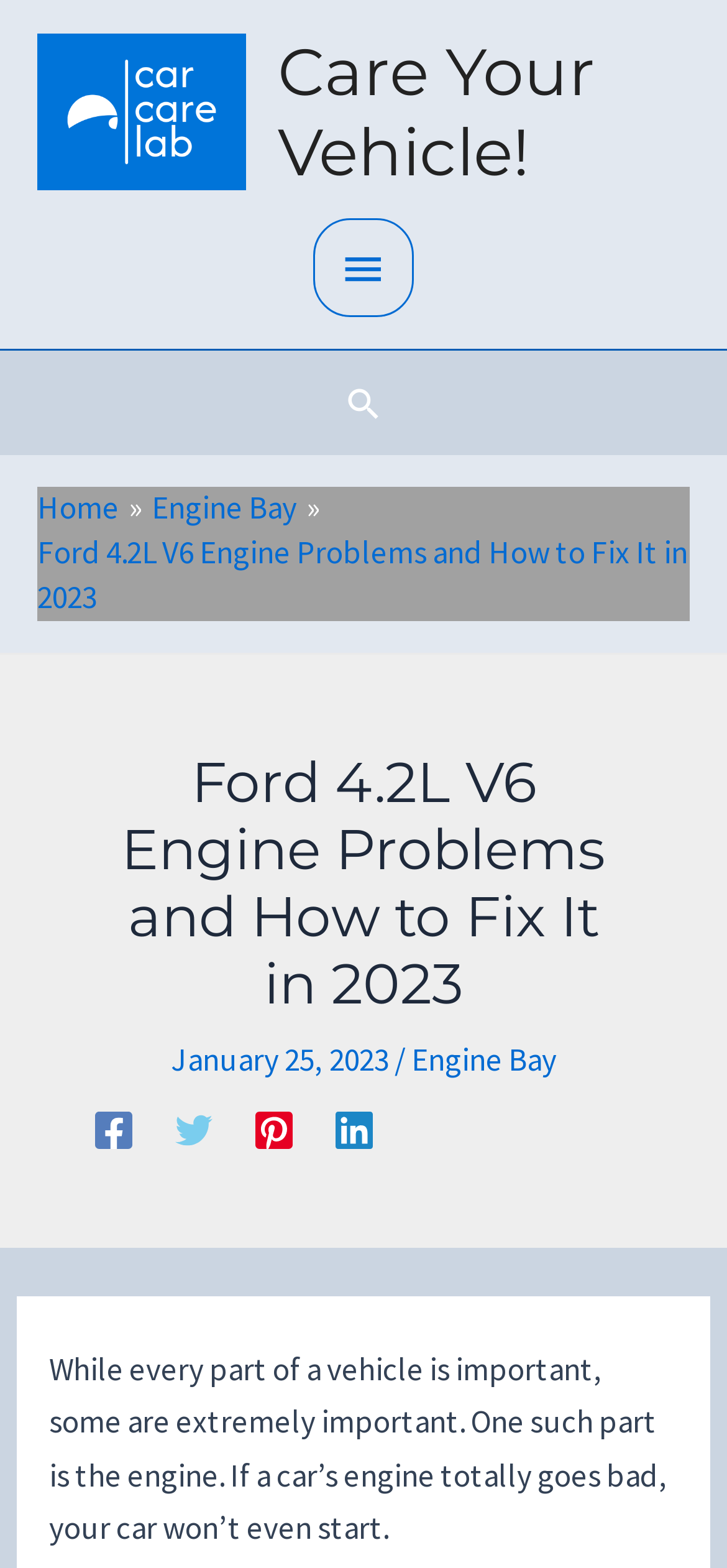Show me the bounding box coordinates of the clickable region to achieve the task as per the instruction: "Visit the Engine Bay page".

[0.208, 0.311, 0.408, 0.337]